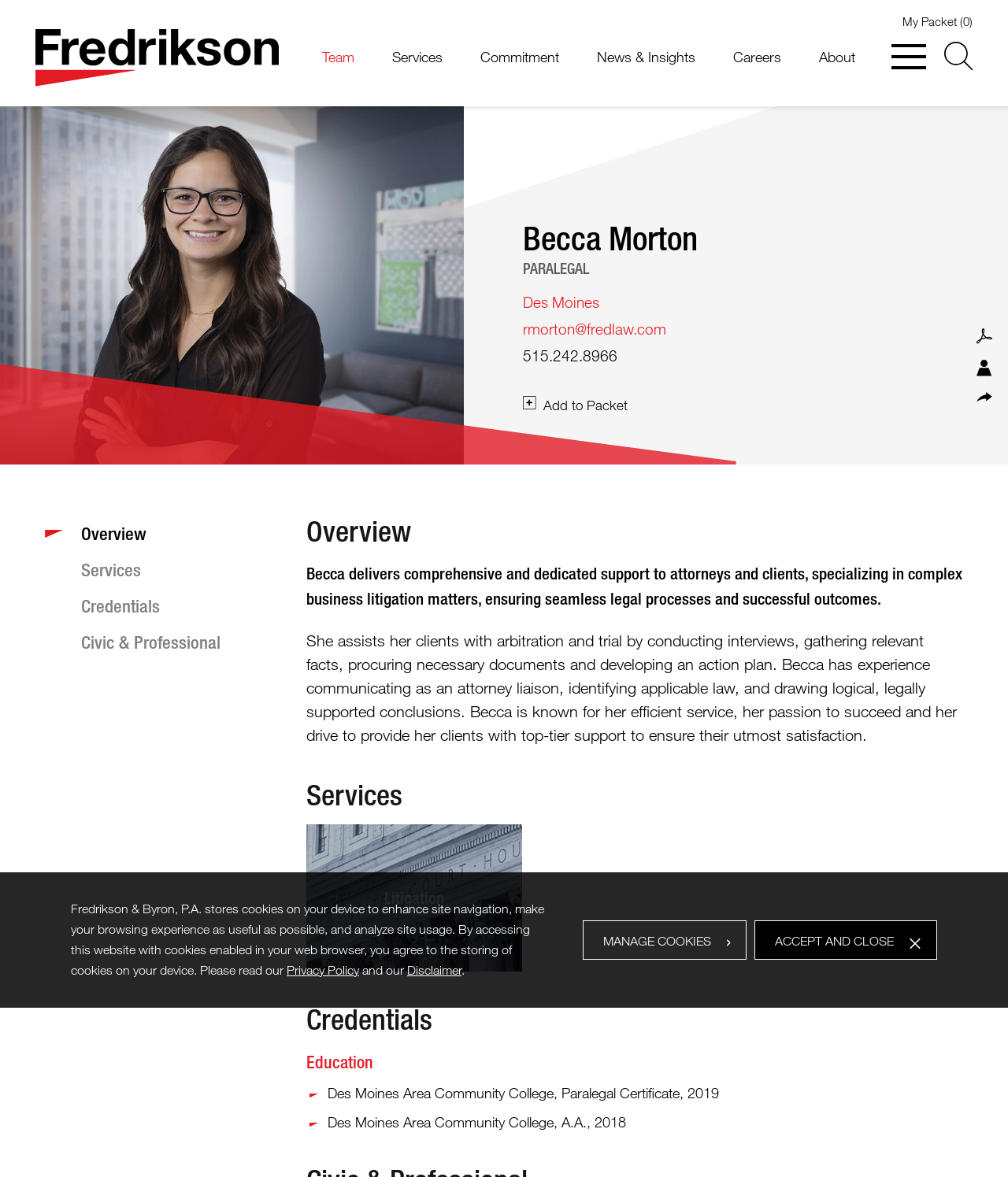Provide a thorough summary of the webpage.

This webpage is about Becca Morton, a paralegal at Fredrikson & Byron P.A. The page has a prominent image of Becca Morton at the top left, taking up about half of the screen width. Below the image, there is a heading with her name, followed by a subheading indicating her profession as a paralegal.

The main content of the page is divided into sections, including Overview, Services, and Credentials. The Overview section provides a brief description of Becca's work, including her specialization in complex business litigation matters and her commitment to providing seamless legal processes and successful outcomes. This section also includes a longer paragraph detailing her specific skills and experience.

The Services section lists Litigation as one of her services, accompanied by an image of a U.S. courthouse building façade with pillars. The Credentials section includes her education, with two list items describing her paralegal certificate and associate's degree from Des Moines Area Community College.

At the top of the page, there are several links, including "Fredrikson & Byron P.A.", "Cookie Settings", "Main Content", "Main Menu", and "Search". The search function is accompanied by a magnifying glass icon. There are also links to "Team", "Services", "Commitment", "News & Insights", "Careers", and "About" in the top navigation bar.

On the right side of the page, there are links to "My Packet" and a packet addition button with a plus icon. Below these links, there are buttons to download Becca's information in PDF and vCard formats, as well as a share button.

At the bottom of the page, there is a dialog box with a cookie policy message, which includes links to the Privacy Policy and Disclaimer. The dialog box has buttons to manage cookies and accept and close the message.